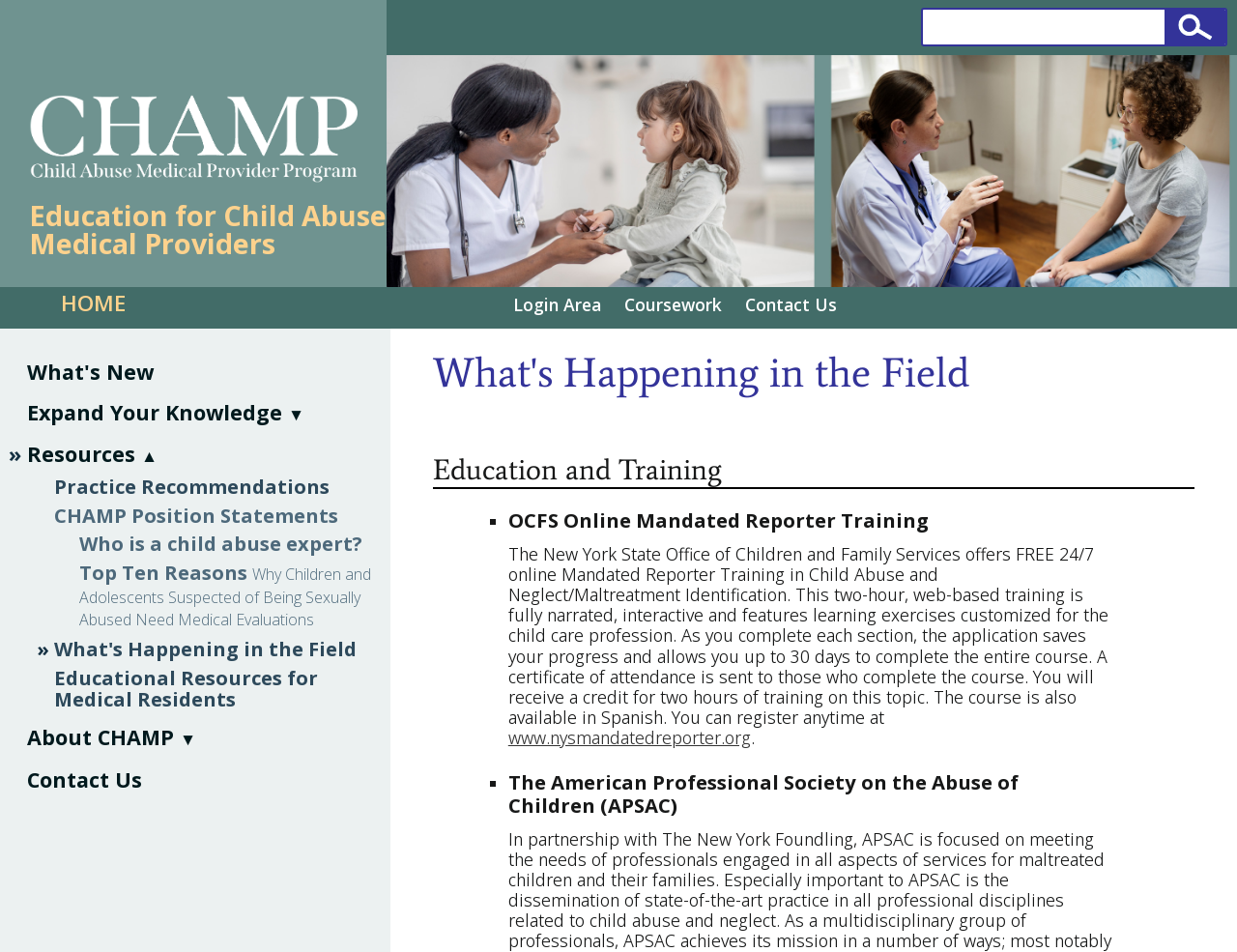Refer to the screenshot and answer the following question in detail:
What is the topic of the article?

The topic of the article can be inferred from the text on the webpage, which mentions 'Child Abuse Medical Providers', 'Child Abuse and Neglect/Maltreatment Identification', and 'The American Professional Society on the Abuse of Children'.